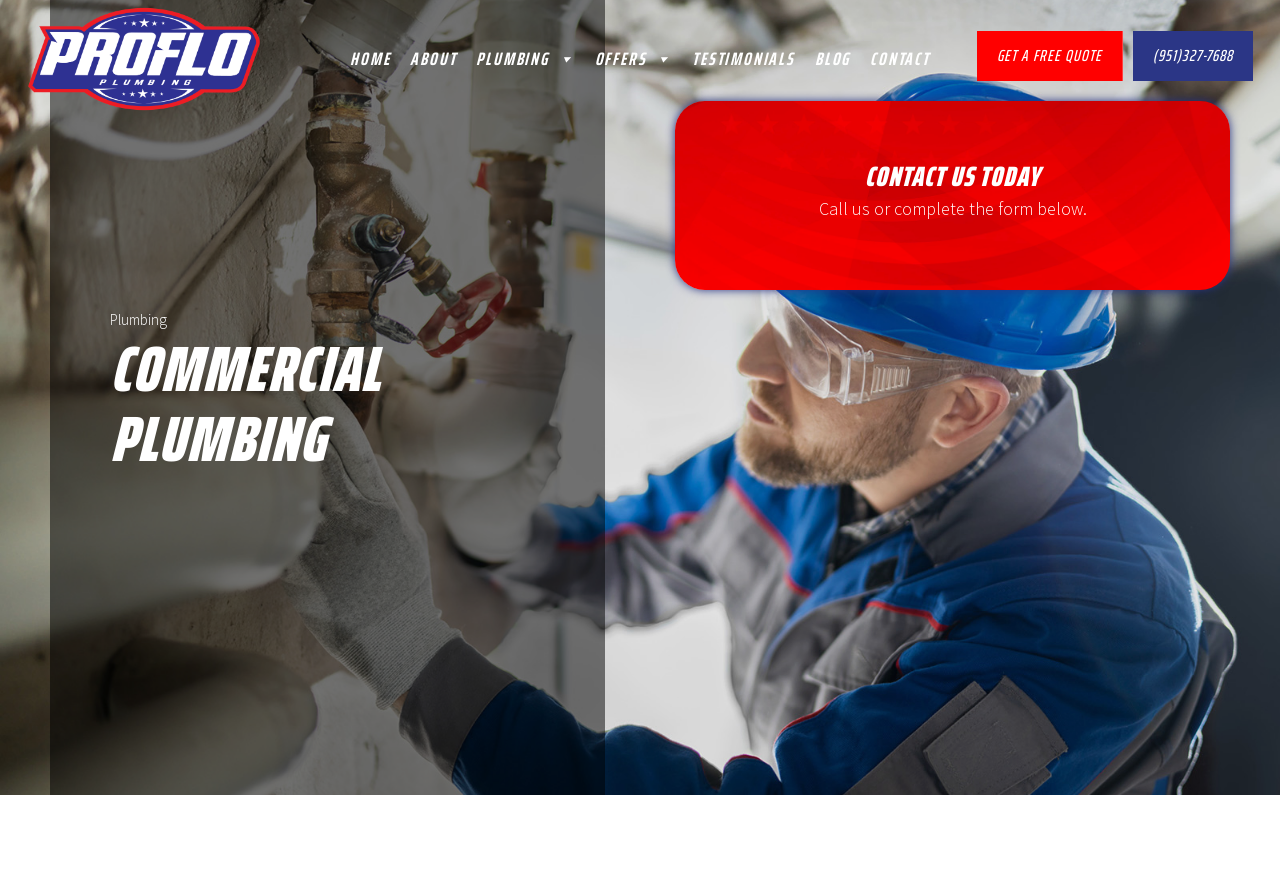Locate the bounding box for the described UI element: "News and Media". Ensure the coordinates are four float numbers between 0 and 1, formatted as [left, top, right, bottom].

None